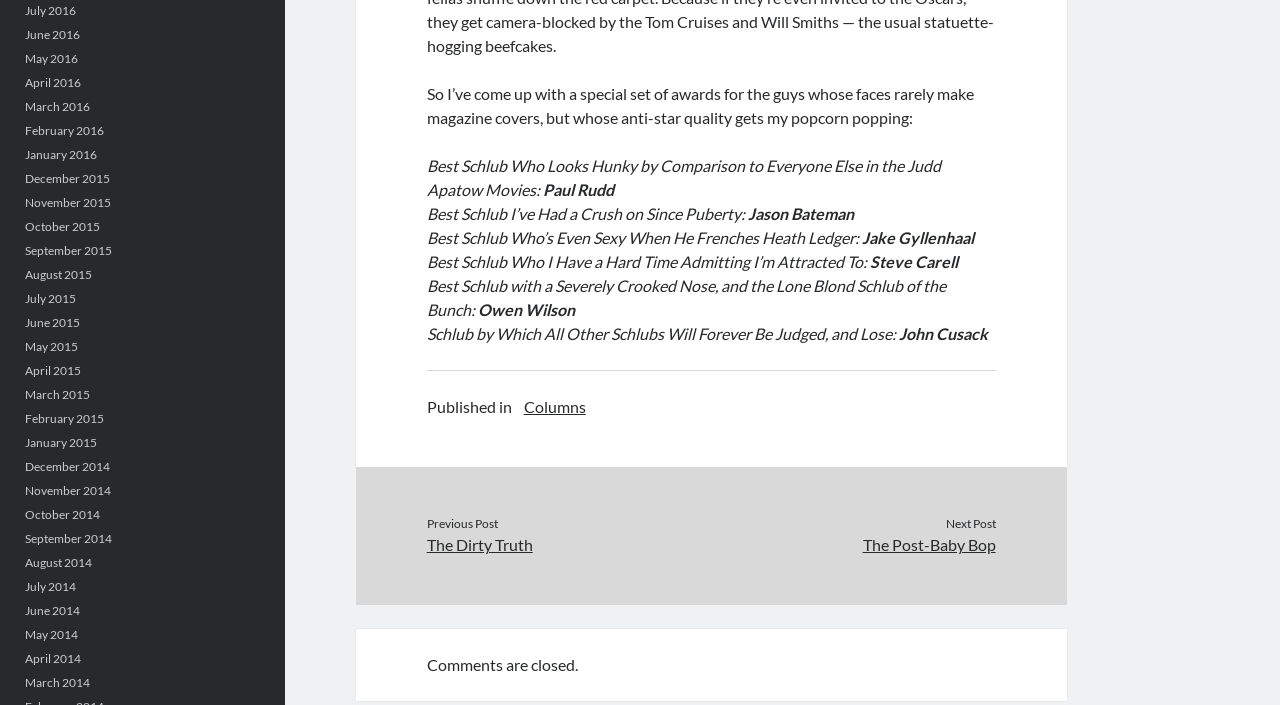What is the earliest month listed?
Refer to the image and provide a one-word or short phrase answer.

December 2014